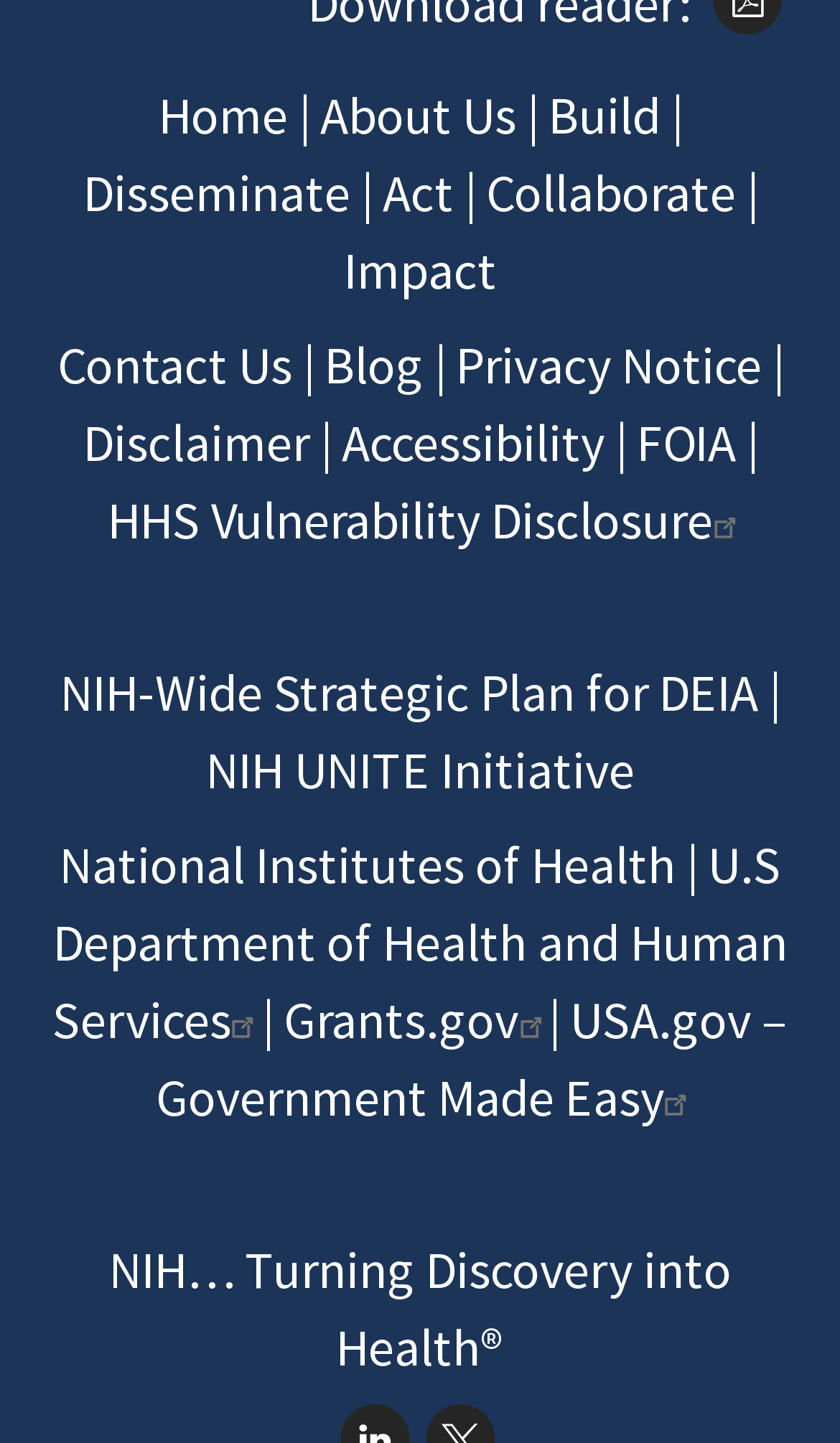Specify the bounding box coordinates of the area to click in order to follow the given instruction: "visit the Blog."

[0.386, 0.23, 0.504, 0.277]